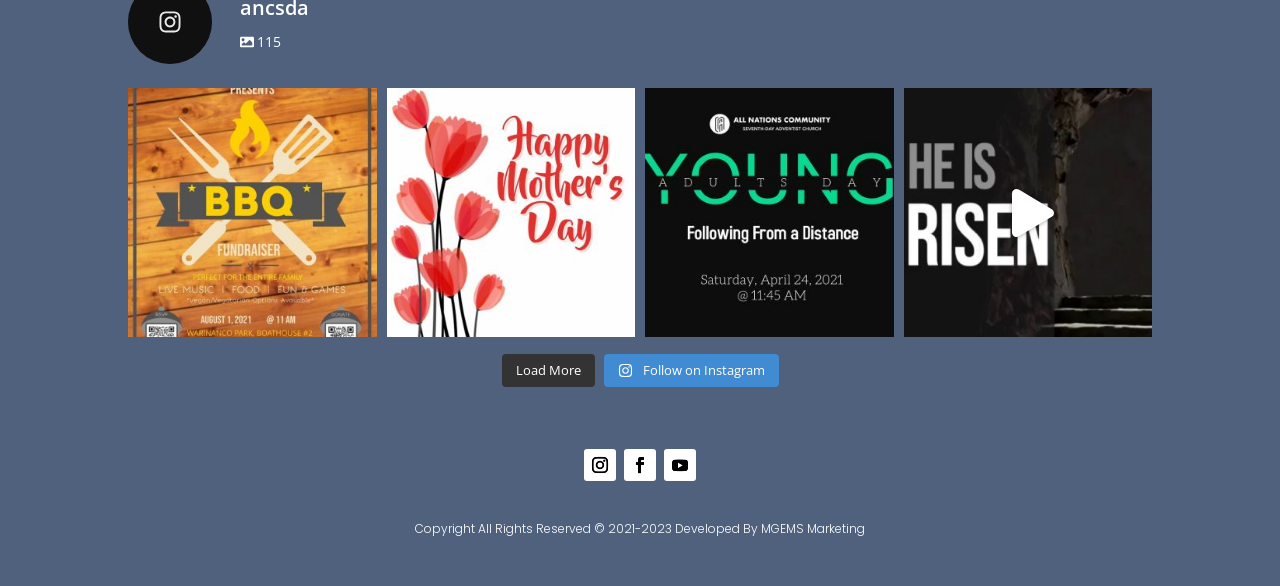Using the details from the image, please elaborate on the following question: How many social media links are there?

I found a single link element with the text 'Follow on Instagram' at coordinates [0.471, 0.604, 0.608, 0.661], which suggests that there is only one social media link on the webpage.